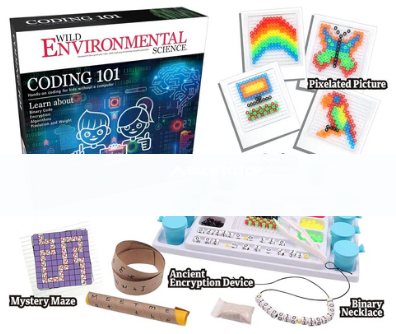Please answer the following question using a single word or phrase: 
What is the purpose of the 'Ancient Encryption Device'?

Introduce kids to cryptography